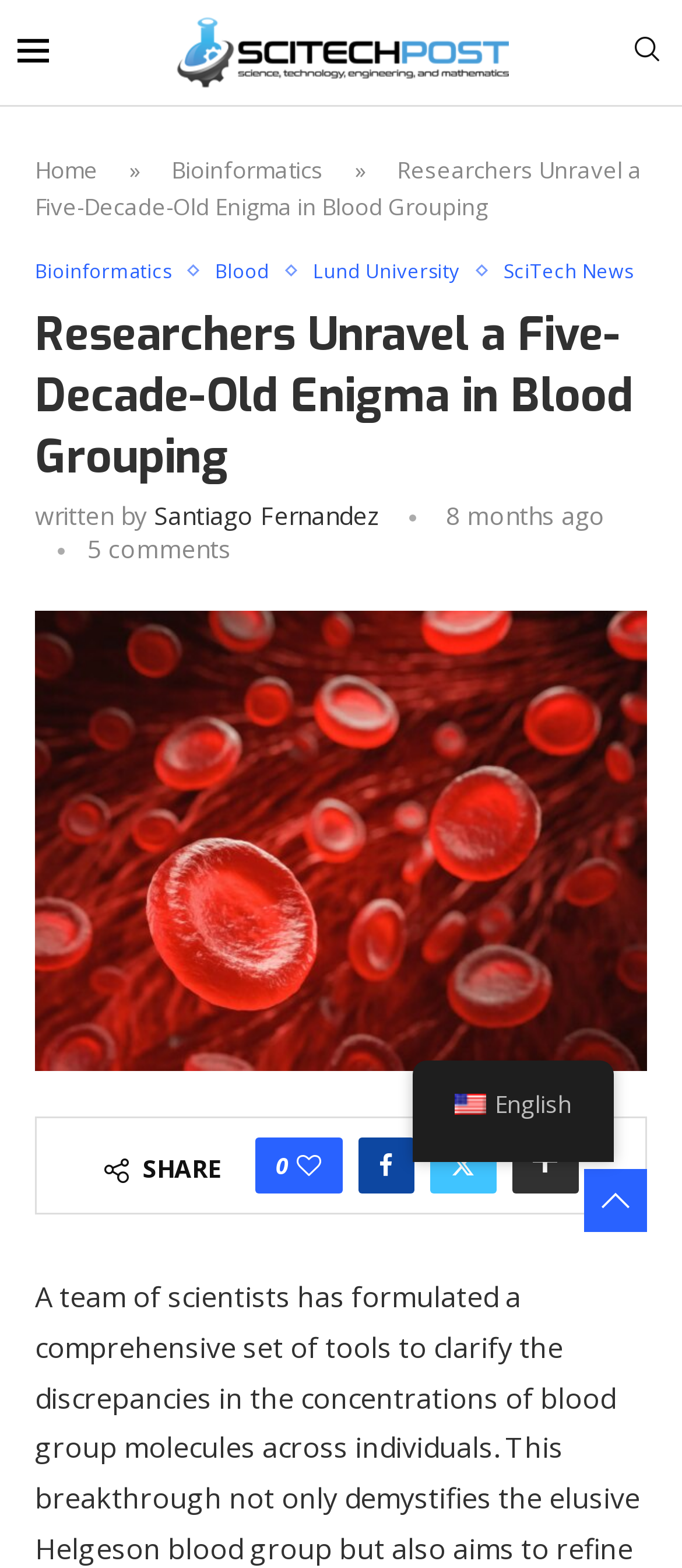Determine the bounding box coordinates of the section I need to click to execute the following instruction: "Click on the SciTechPost logo". Provide the coordinates as four float numbers between 0 and 1, i.e., [left, top, right, bottom].

[0.254, 0.011, 0.746, 0.056]